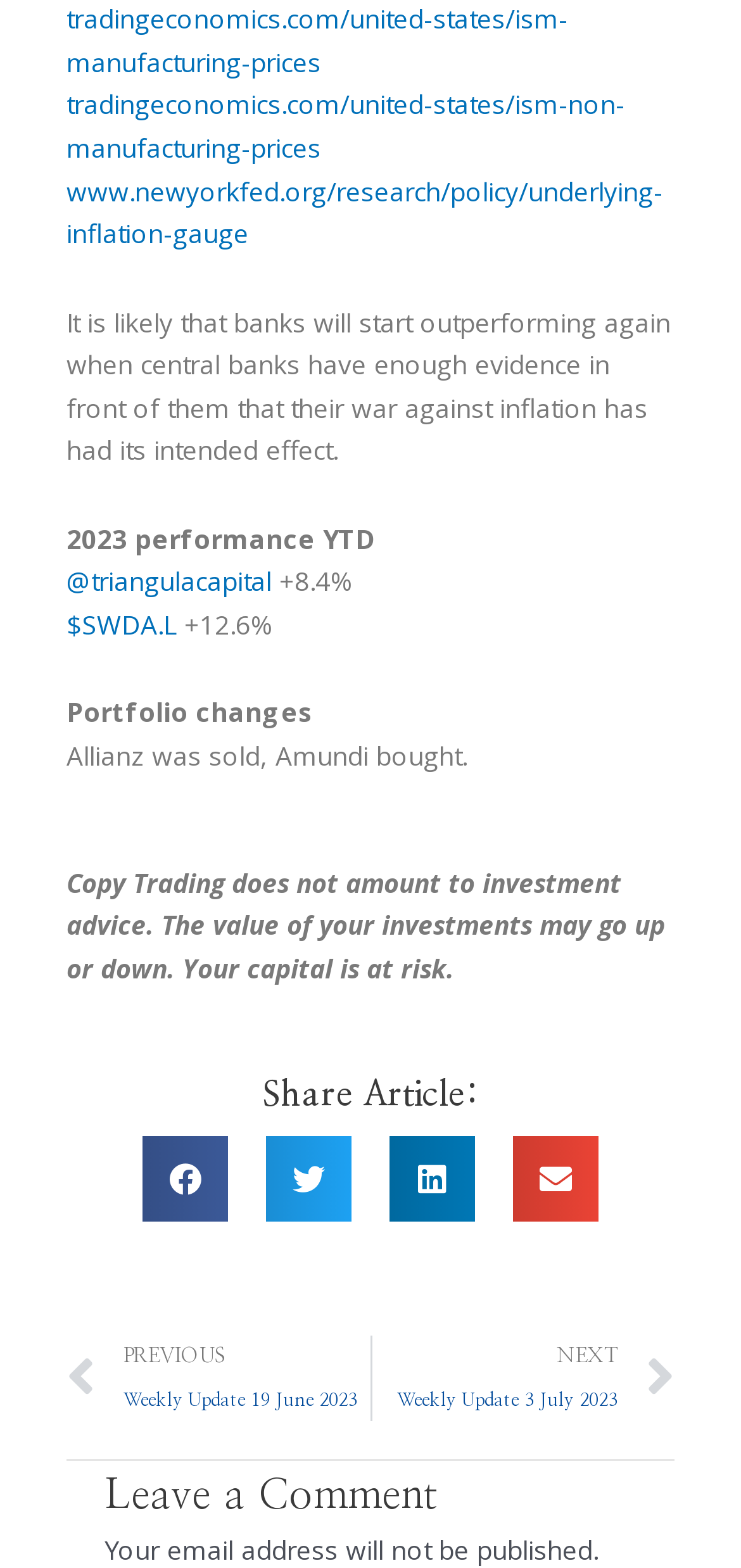Please indicate the bounding box coordinates for the clickable area to complete the following task: "Read the previous weekly update". The coordinates should be specified as four float numbers between 0 and 1, i.e., [left, top, right, bottom].

[0.09, 0.852, 0.499, 0.906]